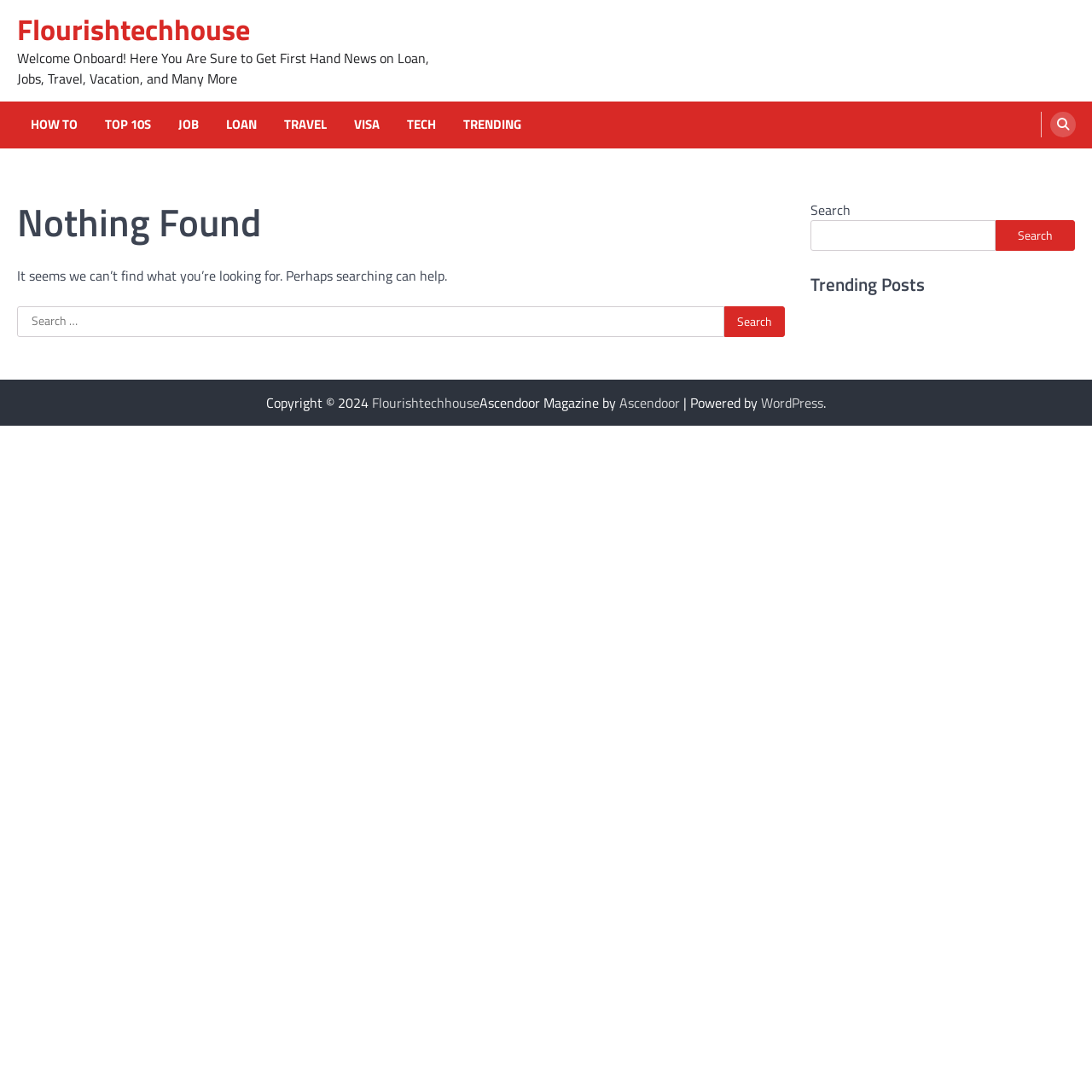What is the function of the links at the top of the webpage?
Give a comprehensive and detailed explanation for the question.

The links at the top of the webpage, such as 'HOW TO', 'TOP 10S', 'JOB', 'LOAN', 'TRAVEL', 'VISA', 'TECH', and 'TRENDING', are likely to be navigation links that allow users to access different sections or categories of content on the website.